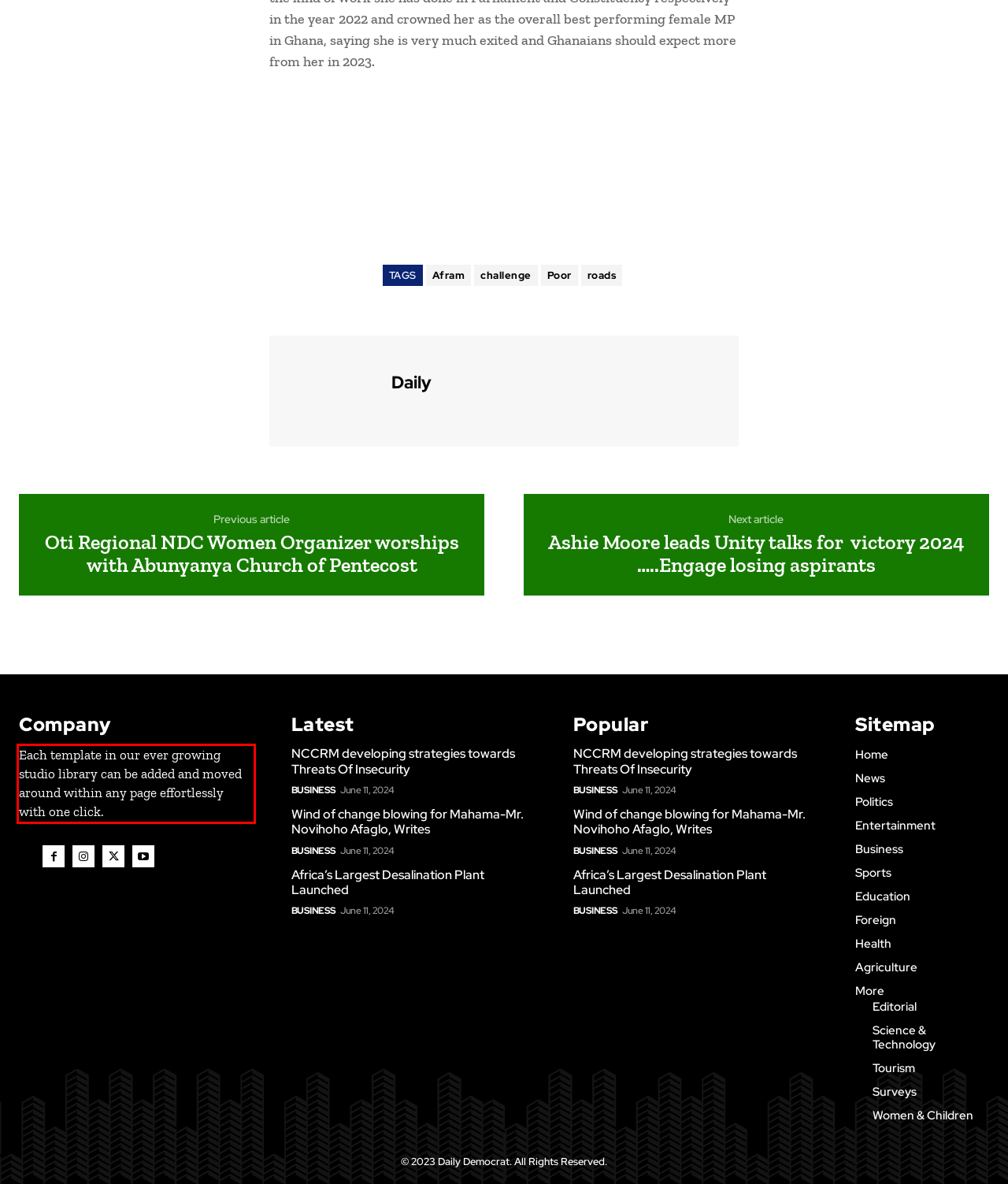In the given screenshot, locate the red bounding box and extract the text content from within it.

Each template in our ever growing studio library can be added and moved around within any page effortlessly with one click.